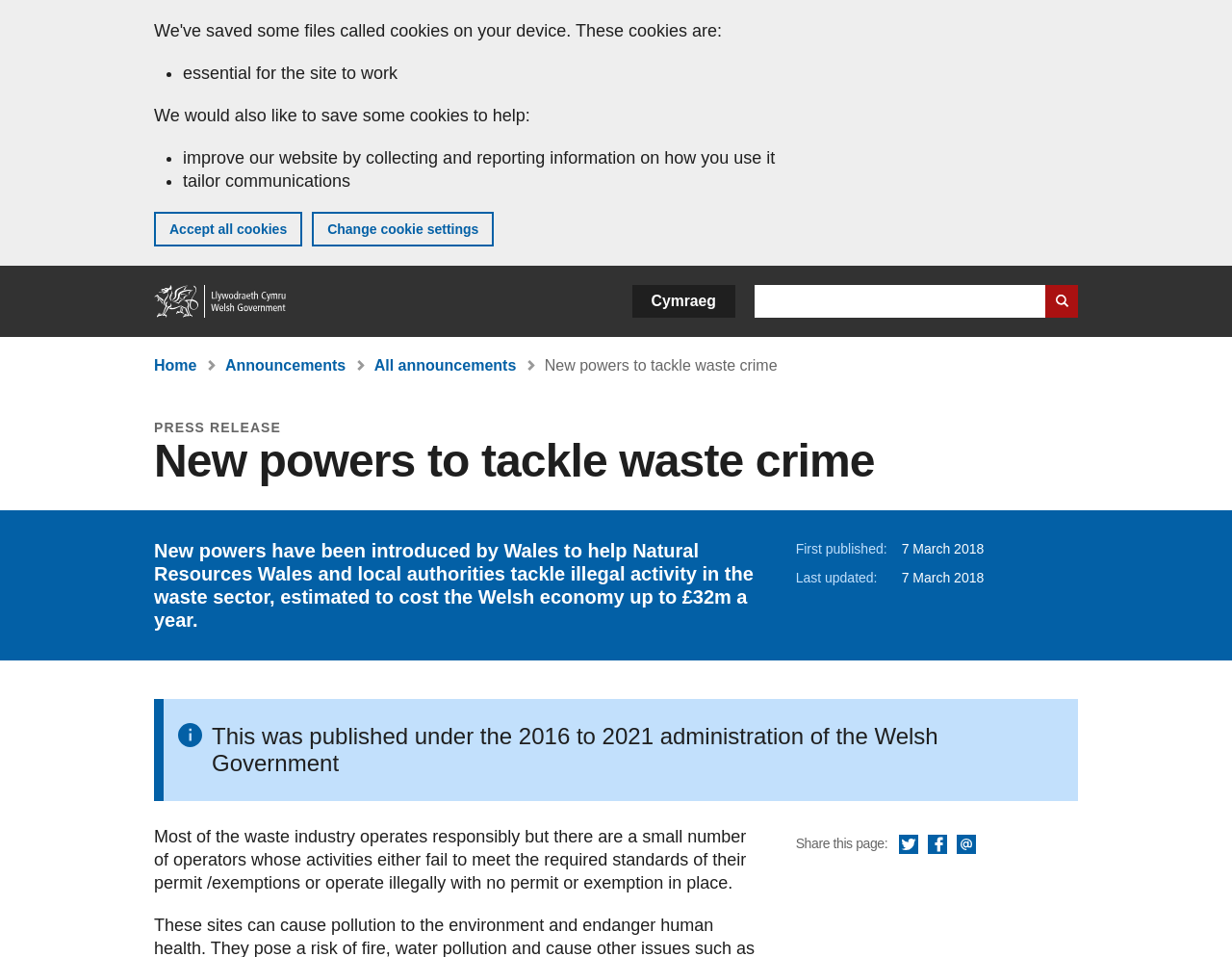Can you pinpoint the bounding box coordinates for the clickable element required for this instruction: "Change cookie settings"? The coordinates should be four float numbers between 0 and 1, i.e., [left, top, right, bottom].

[0.253, 0.221, 0.401, 0.258]